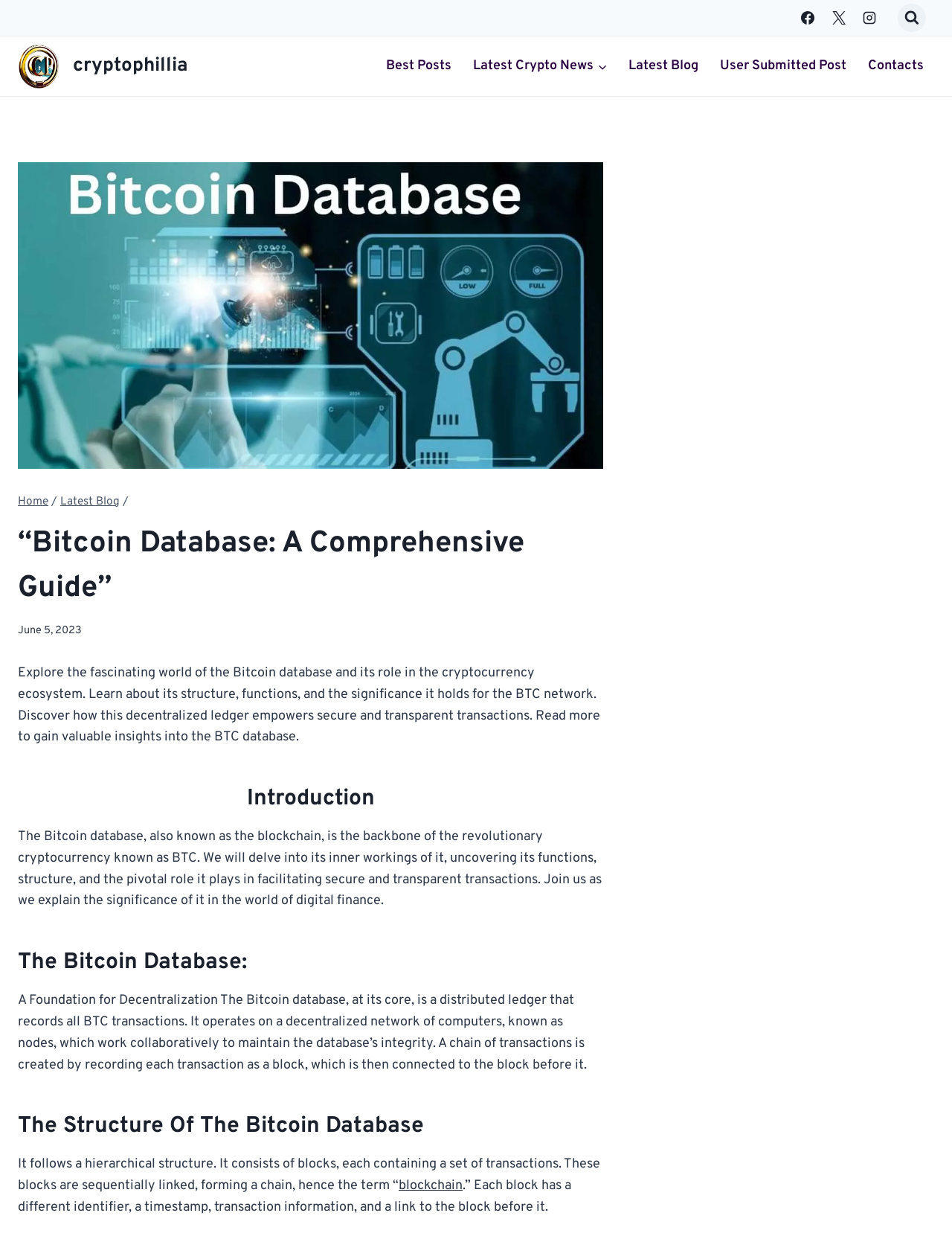Please identify the coordinates of the bounding box for the clickable region that will accomplish this instruction: "View search form".

[0.943, 0.003, 0.973, 0.026]